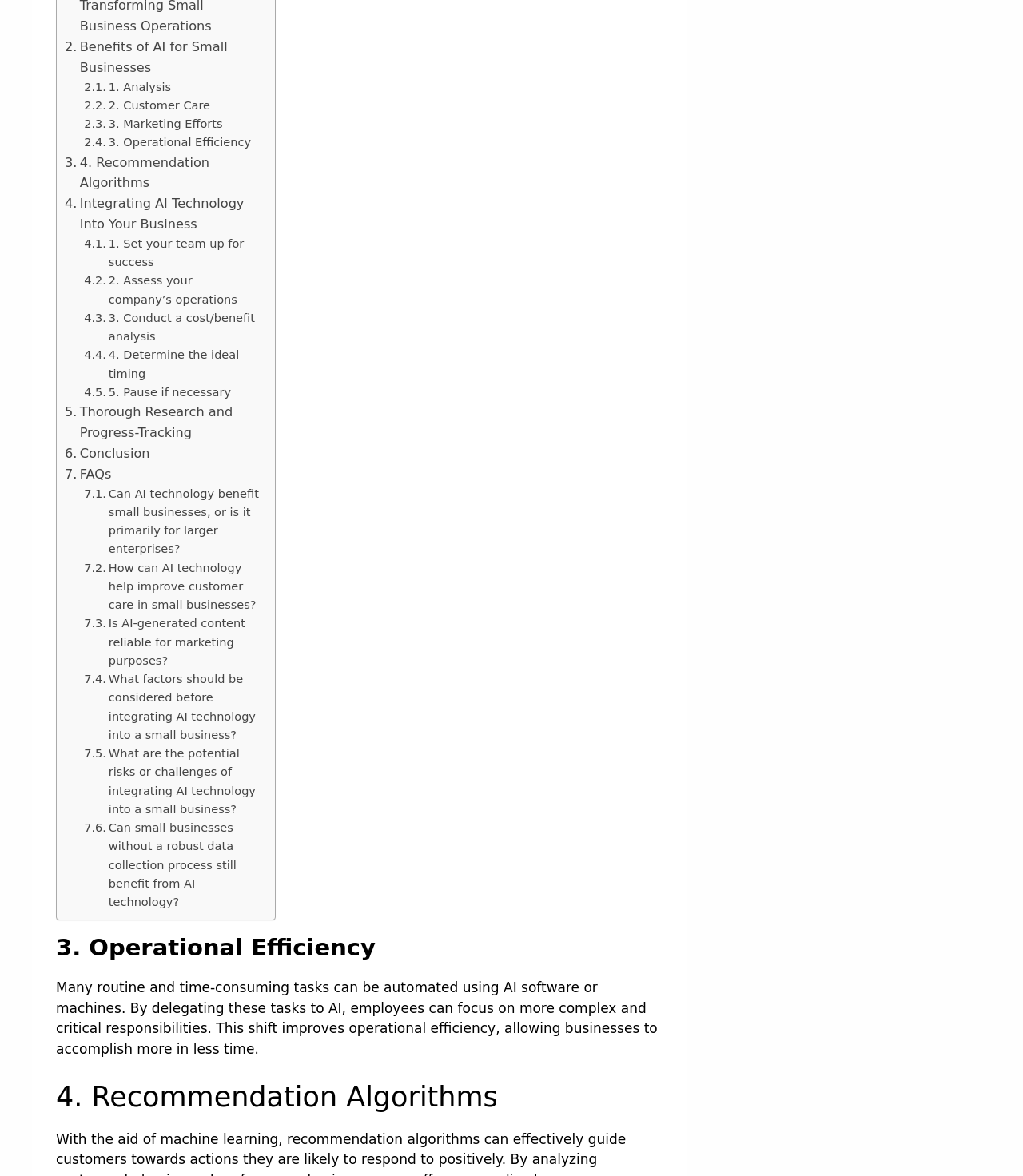Using the information from the screenshot, answer the following question thoroughly:
What are the benefits of AI for small businesses?

The webpage lists several benefits of AI for small businesses, including analysis, customer care, marketing efforts, operational efficiency, and recommendation algorithms. These benefits can be found in the links at the top of the webpage.